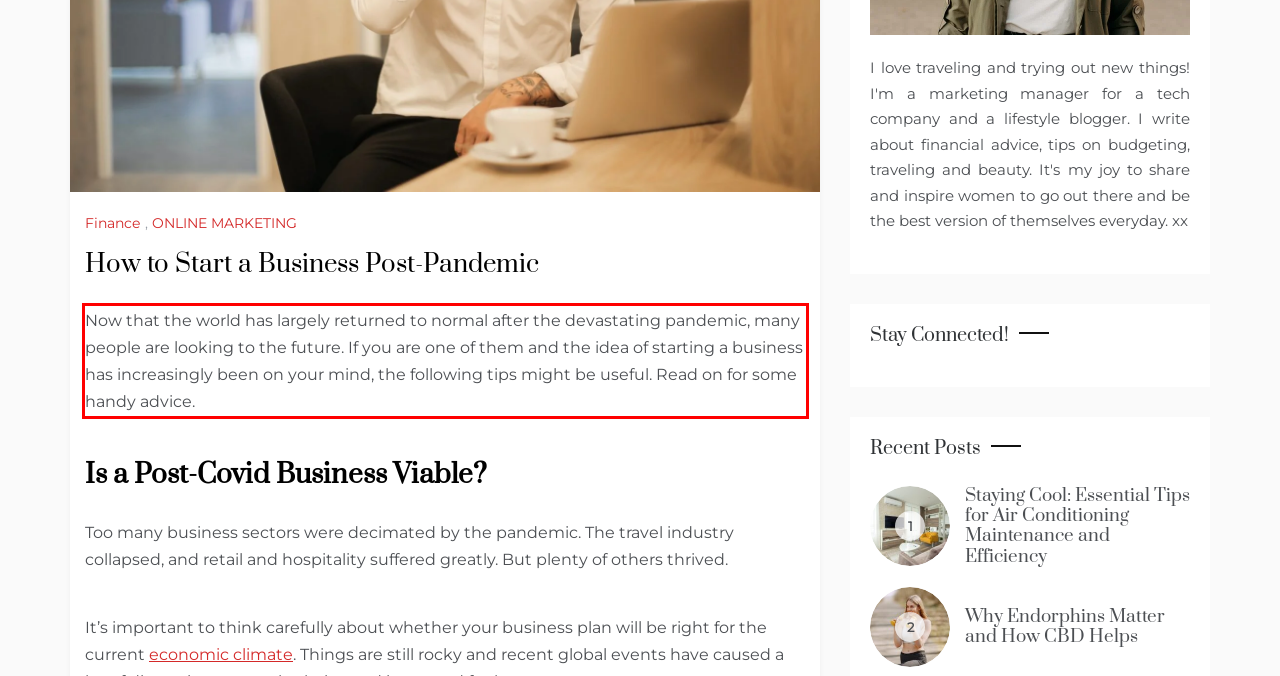Identify the text inside the red bounding box on the provided webpage screenshot by performing OCR.

Now that the world has largely returned to normal after the devastating pandemic, many people are looking to the future. If you are one of them and the idea of starting a business has increasingly been on your mind, the following tips might be useful. Read on for some handy advice.